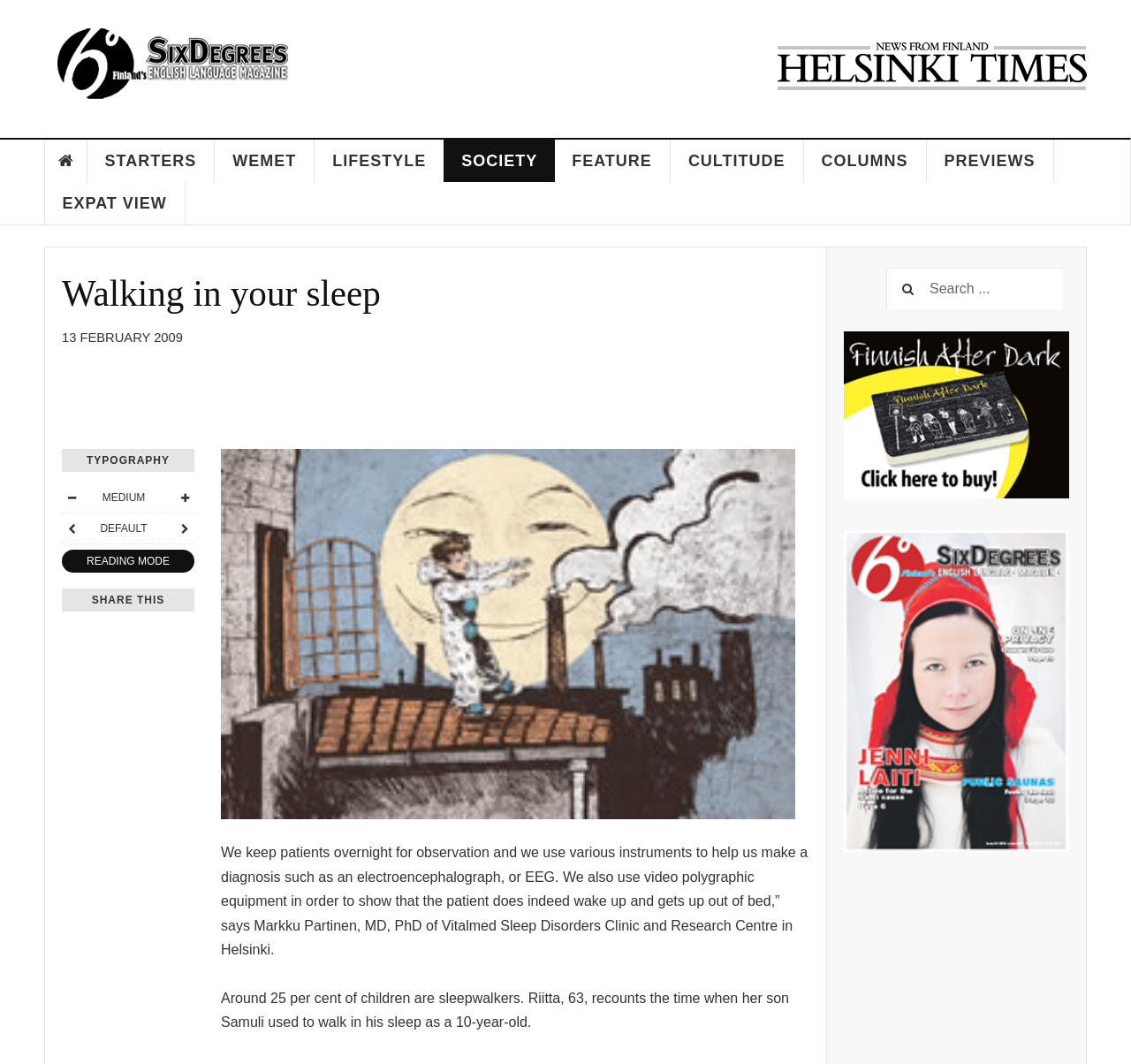Identify the headline of the webpage and generate its text content.

Walking in your sleep